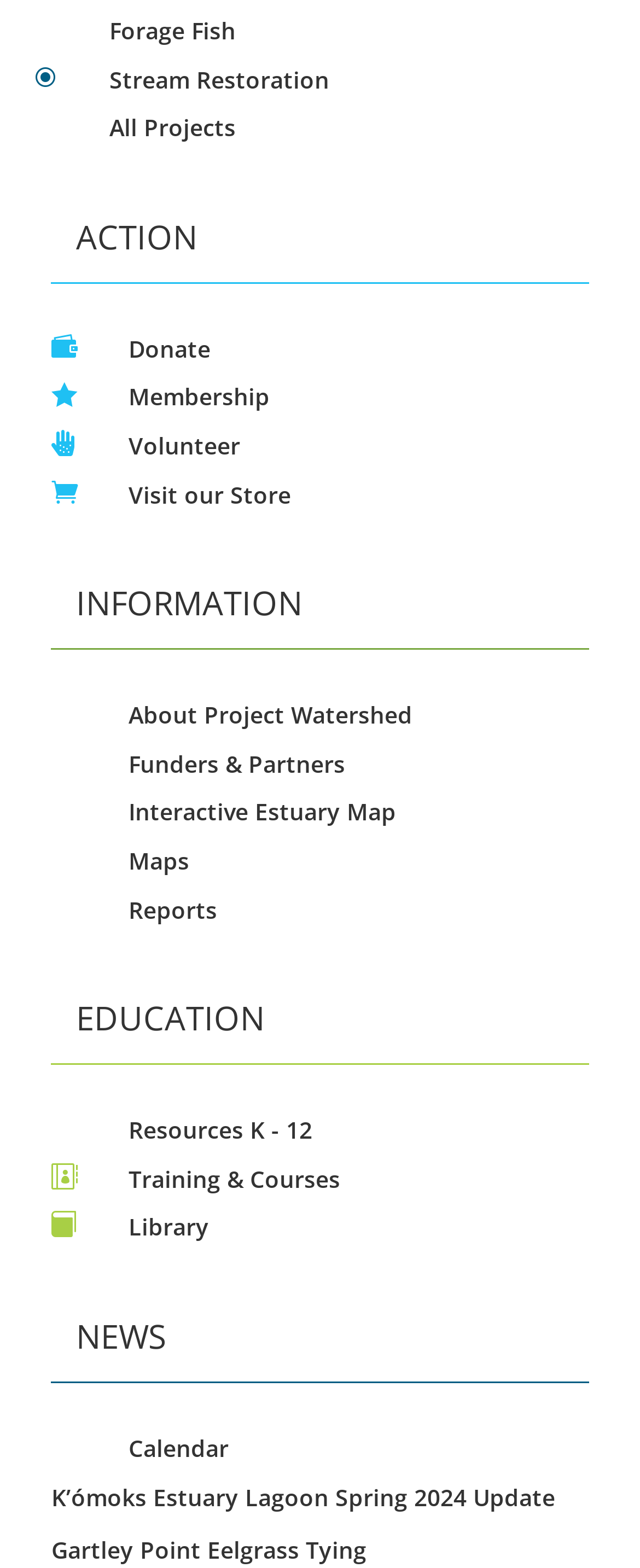Please predict the bounding box coordinates of the element's region where a click is necessary to complete the following instruction: "Donate". The coordinates should be represented by four float numbers between 0 and 1, i.e., [left, top, right, bottom].

[0.2, 0.212, 0.329, 0.232]